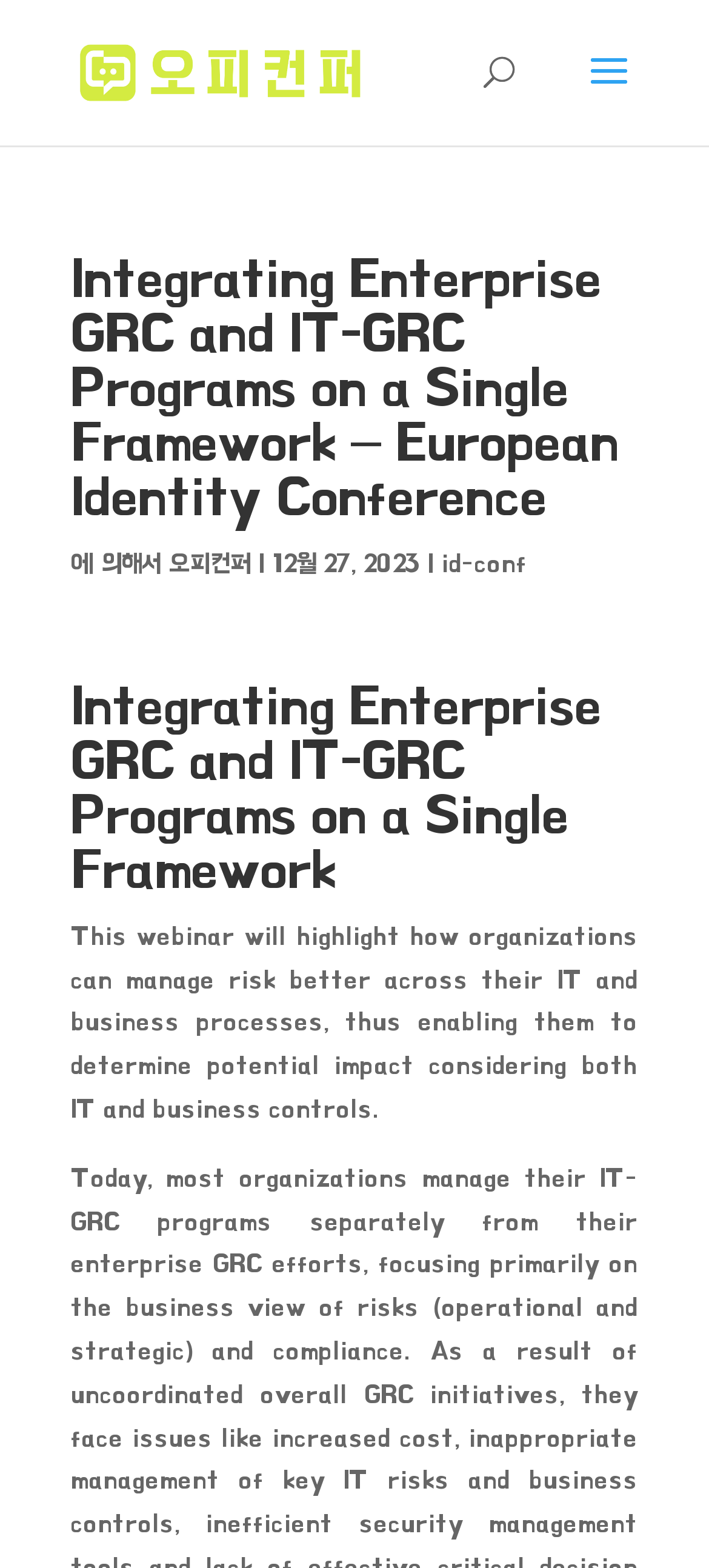Describe all the significant parts and information present on the webpage.

This webpage appears to be a conference or event page, specifically for a webinar titled "Integrating Enterprise GRC and IT-GRC Programs on a Single Framework" at the European Identity Conference. 

At the top left of the page, there is a logo or image of "오피(OP), 오피사이트 플랫폼 오피컨퍼" accompanied by a link with the same text. 

Below the logo, there is a search bar that spans about half of the page width, located at the top center of the page. 

The main content of the page starts with a heading that displays the full title of the webinar, including the conference name. This heading is positioned at the top center of the page. 

Below the heading, there are several lines of text that provide additional information about the webinar. The text includes the phrase "에 의해서", a link to "오피컨퍼", a vertical bar, and the date "12월 27, 2023". These elements are positioned in a horizontal line, with the link to "오피컨퍼" and the date being separated from the rest of the text by the vertical bar. 

Further down the page, there is another heading that displays the title of the webinar without the conference name. This heading is positioned at the bottom center of the page. 

There is also a link to "id-conf" located at the bottom right of the page, which may be related to the conference or the webinar.